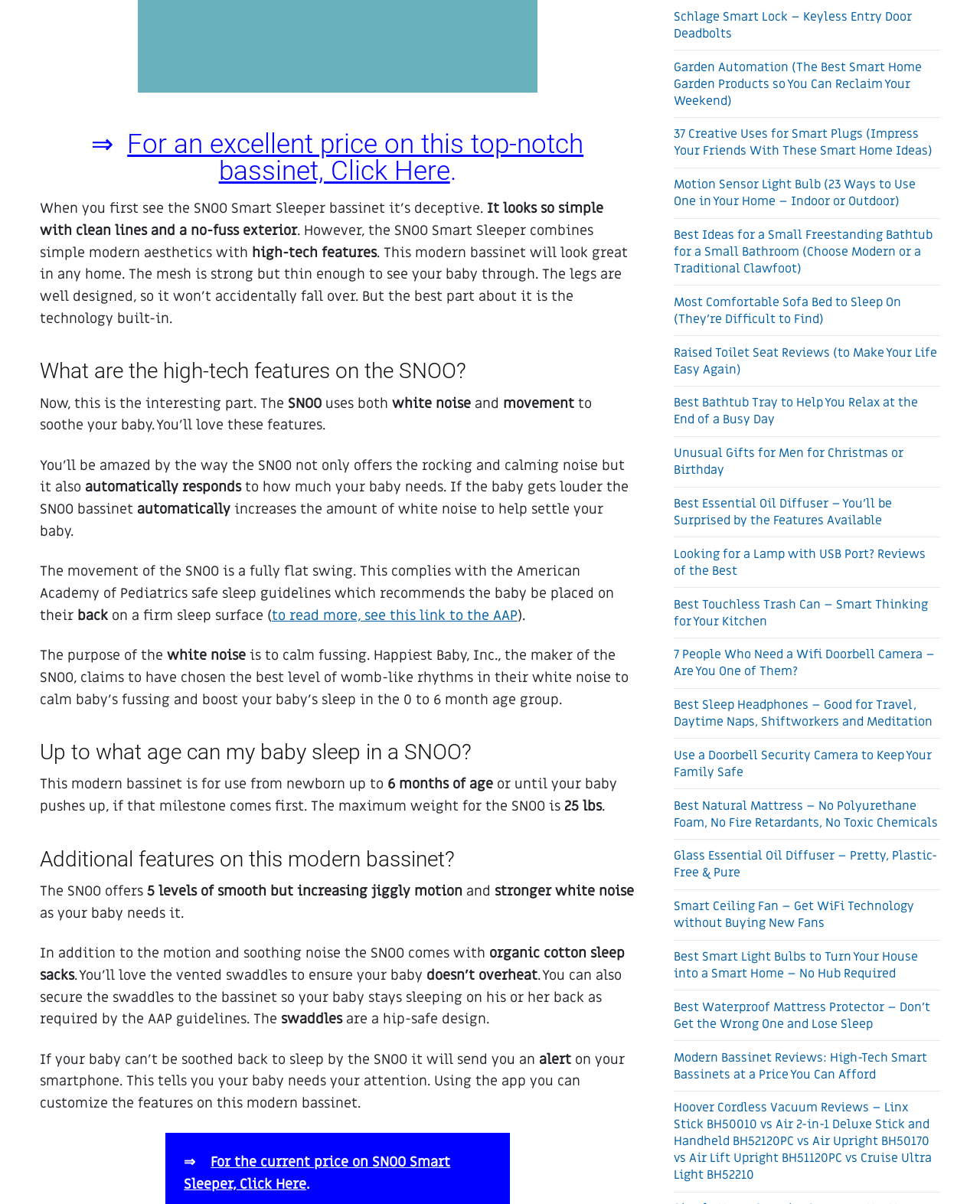Please identify the bounding box coordinates of the region to click in order to complete the task: "Click on the link to view more about Garden Automation". The coordinates must be four float numbers between 0 and 1, specified as [left, top, right, bottom].

[0.687, 0.049, 0.94, 0.091]